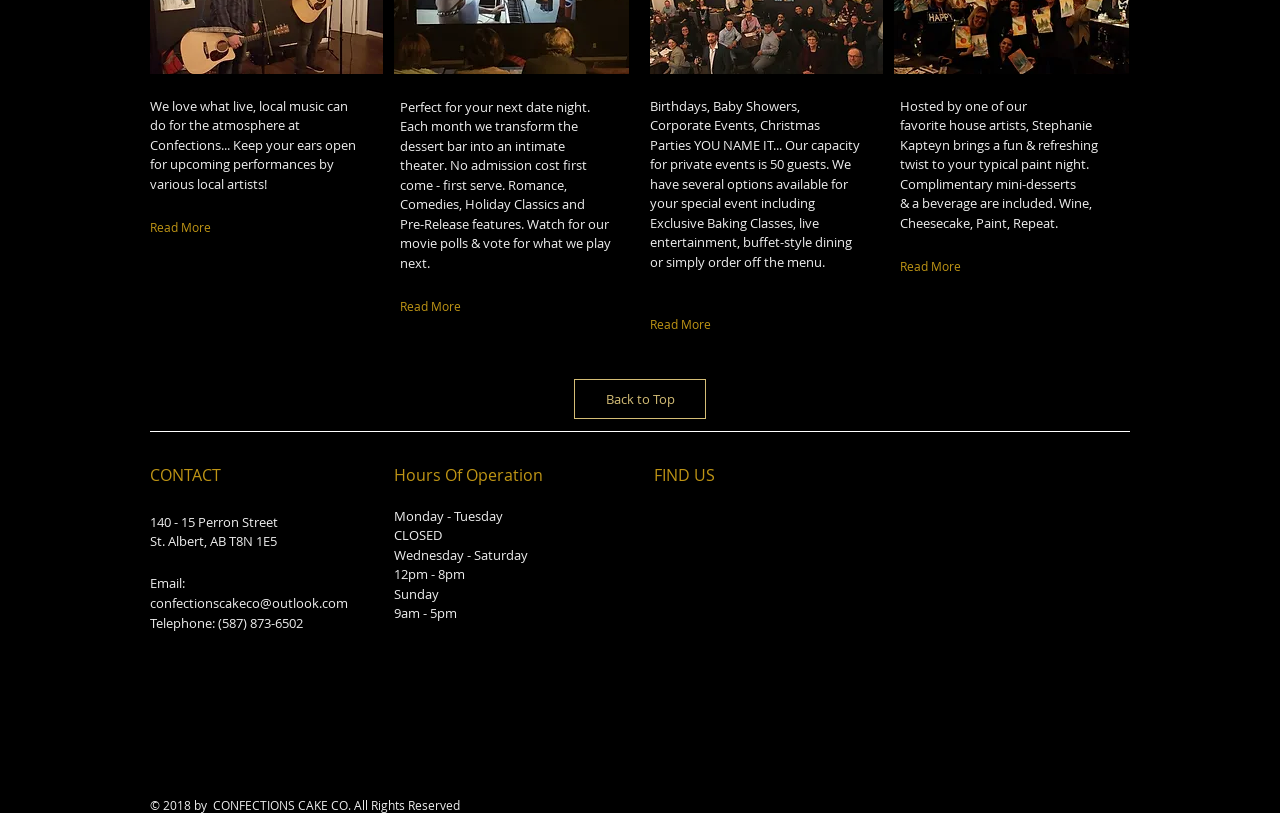Give a one-word or short phrase answer to this question: 
What is the atmosphere at Confections enhanced by?

live, local music